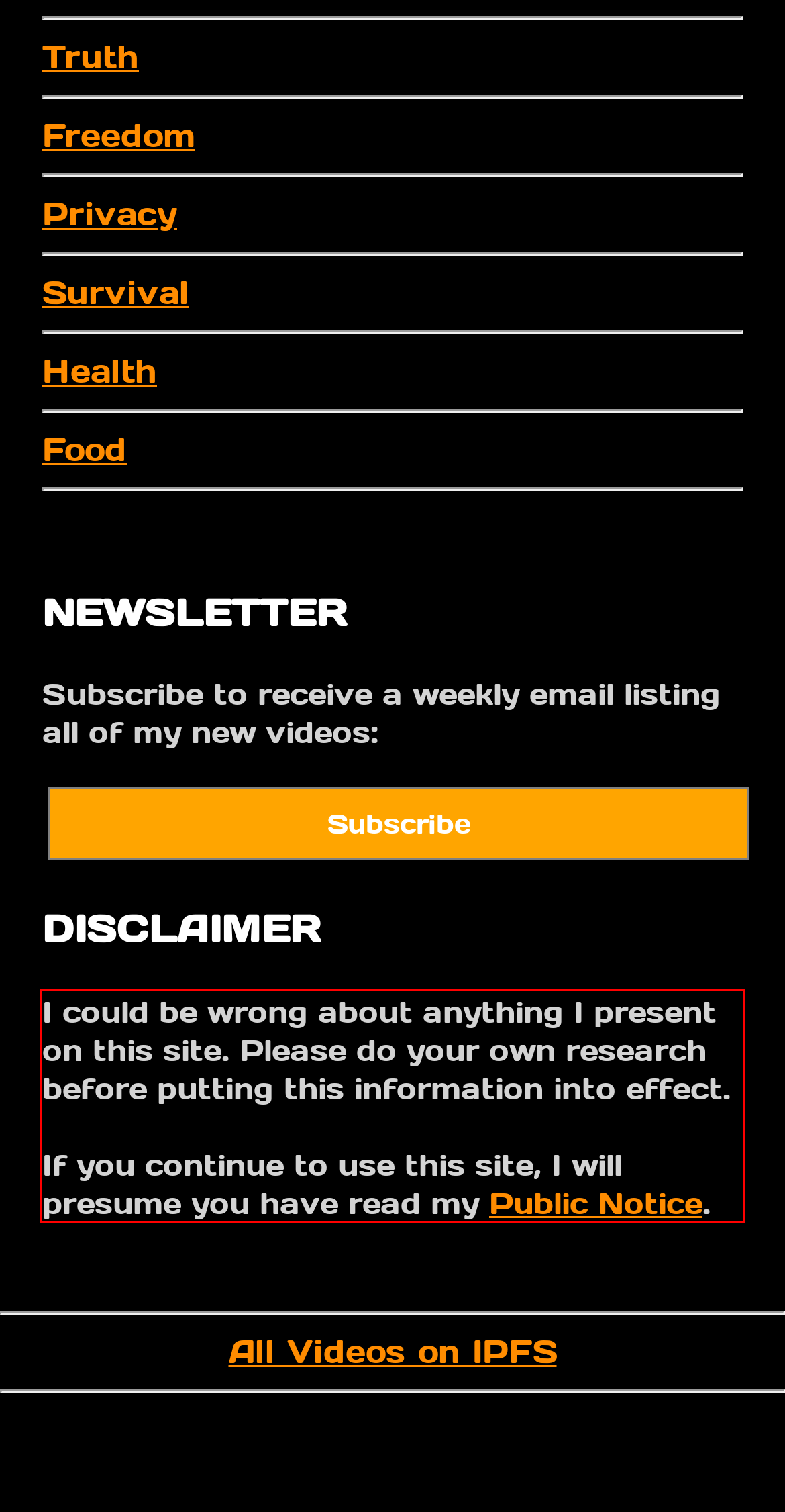You are provided with a screenshot of a webpage containing a red bounding box. Please extract the text enclosed by this red bounding box.

I could be wrong about anything I present on this site. Please do your own research before putting this information into effect. If you continue to use this site, I will presume you have read my Public Notice.